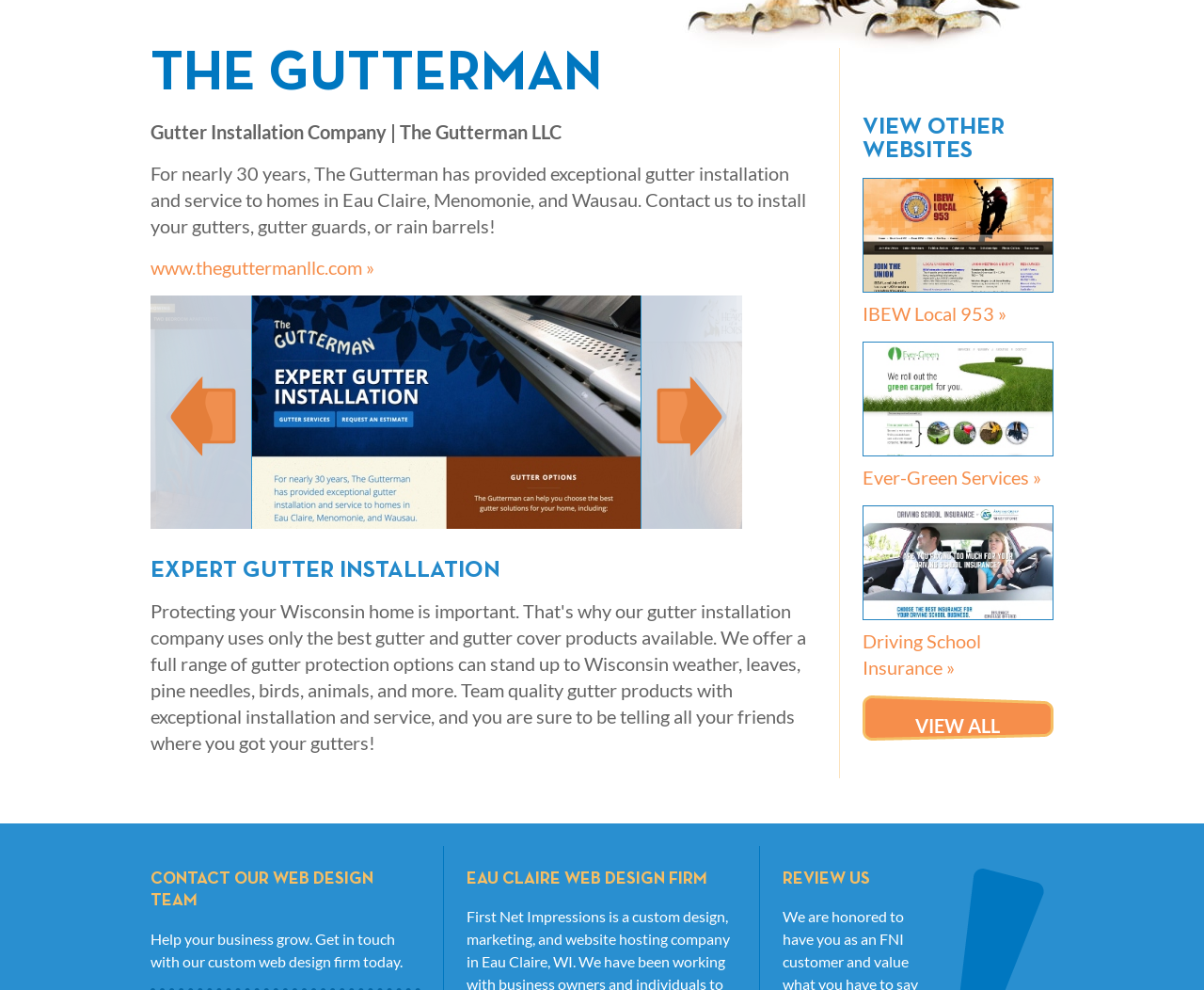Please provide the bounding box coordinates for the UI element as described: "title="Heart of a Horse"". The coordinates must be four floats between 0 and 1, represented as [left, top, right, bottom].

[0.533, 0.298, 0.616, 0.534]